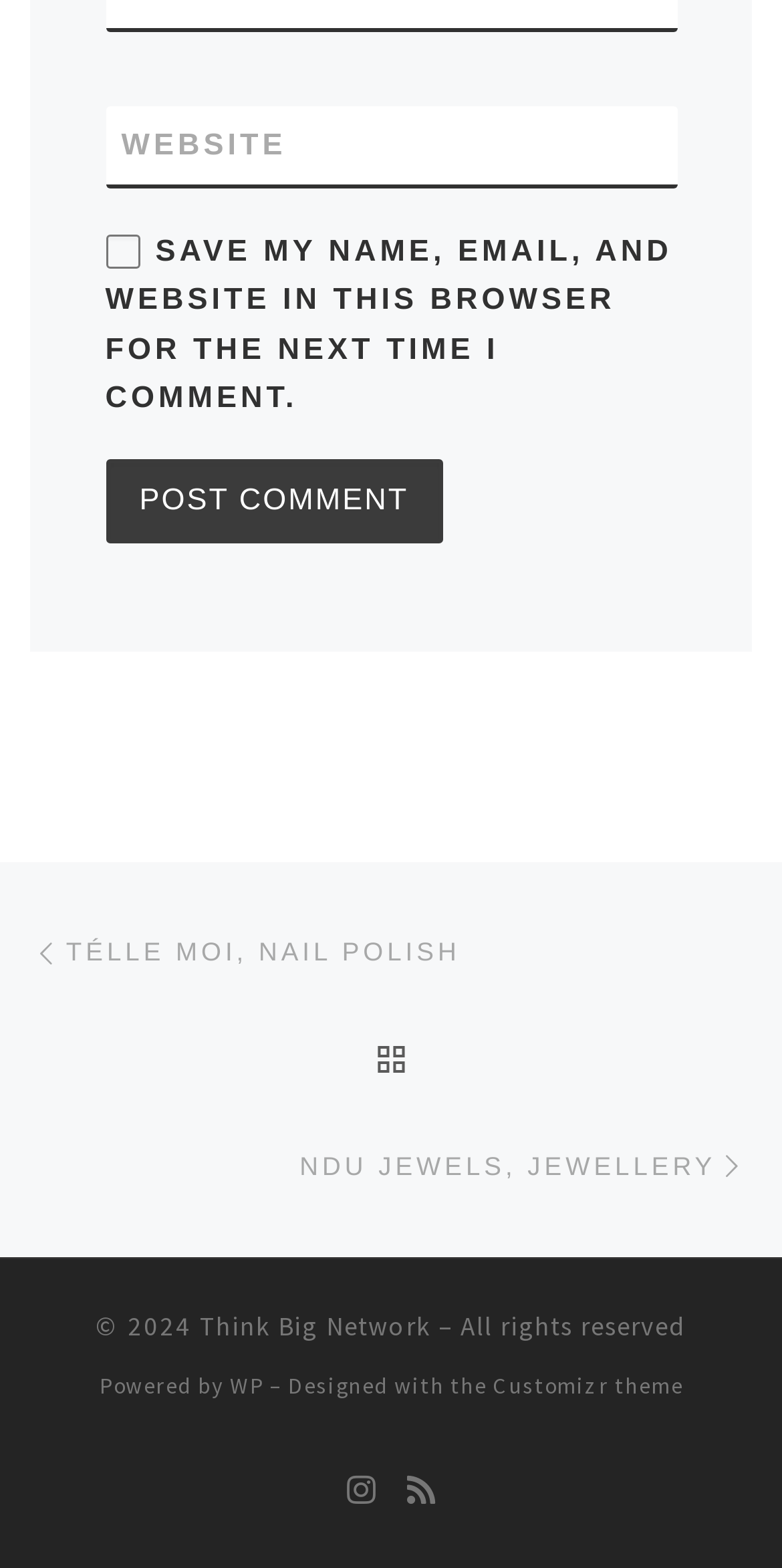Locate the bounding box of the UI element defined by this description: "NDU Jewels, jewellery". The coordinates should be given as four float numbers between 0 and 1, formatted as [left, top, right, bottom].

[0.383, 0.71, 0.962, 0.778]